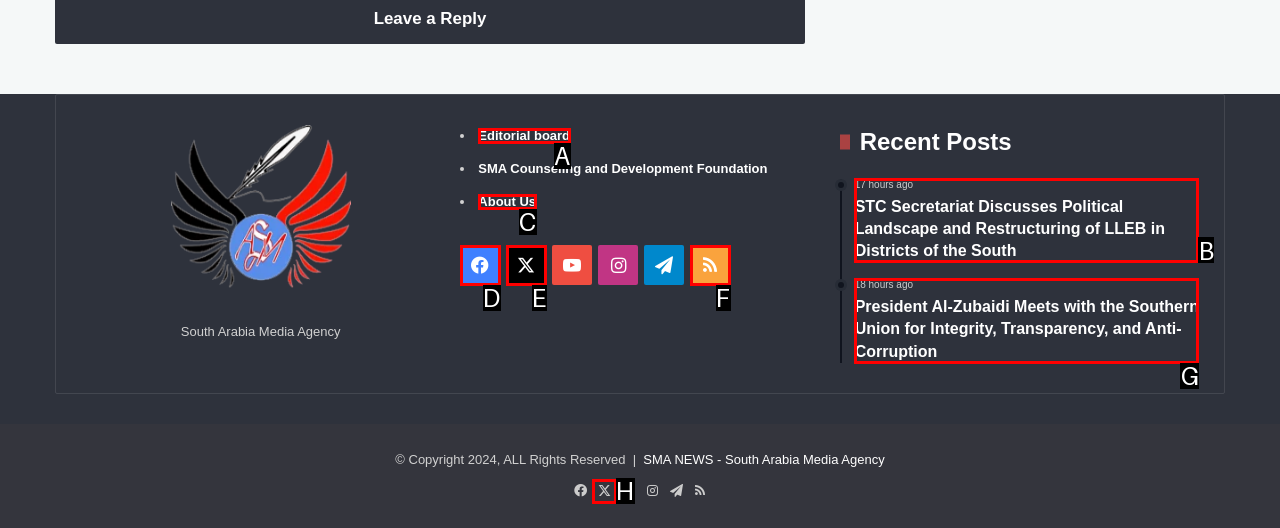Identify the letter of the UI element that corresponds to: Editorial board
Respond with the letter of the option directly.

A